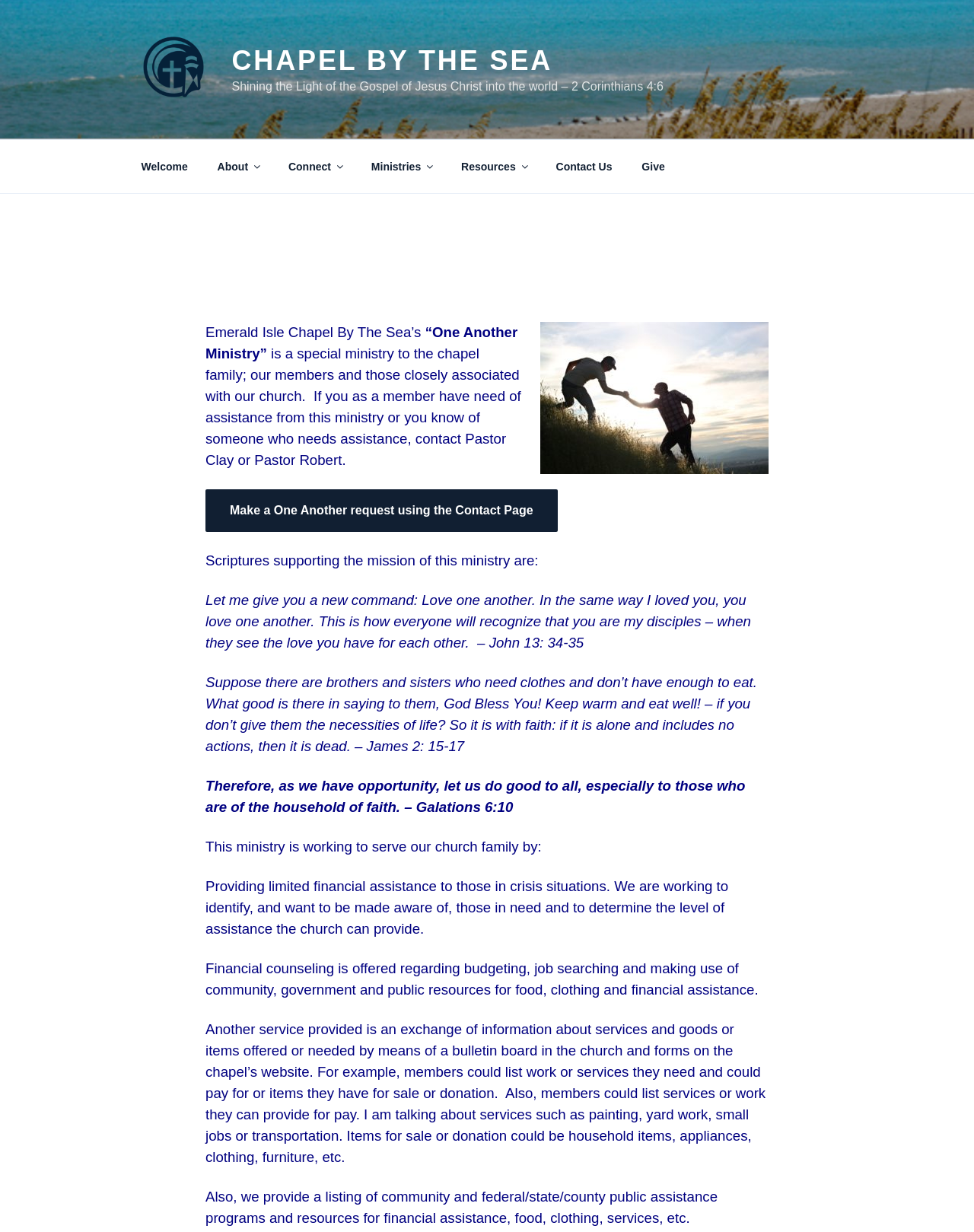Provide the bounding box coordinates of the HTML element described by the text: "About". The coordinates should be in the format [left, top, right, bottom] with values between 0 and 1.

[0.209, 0.12, 0.279, 0.15]